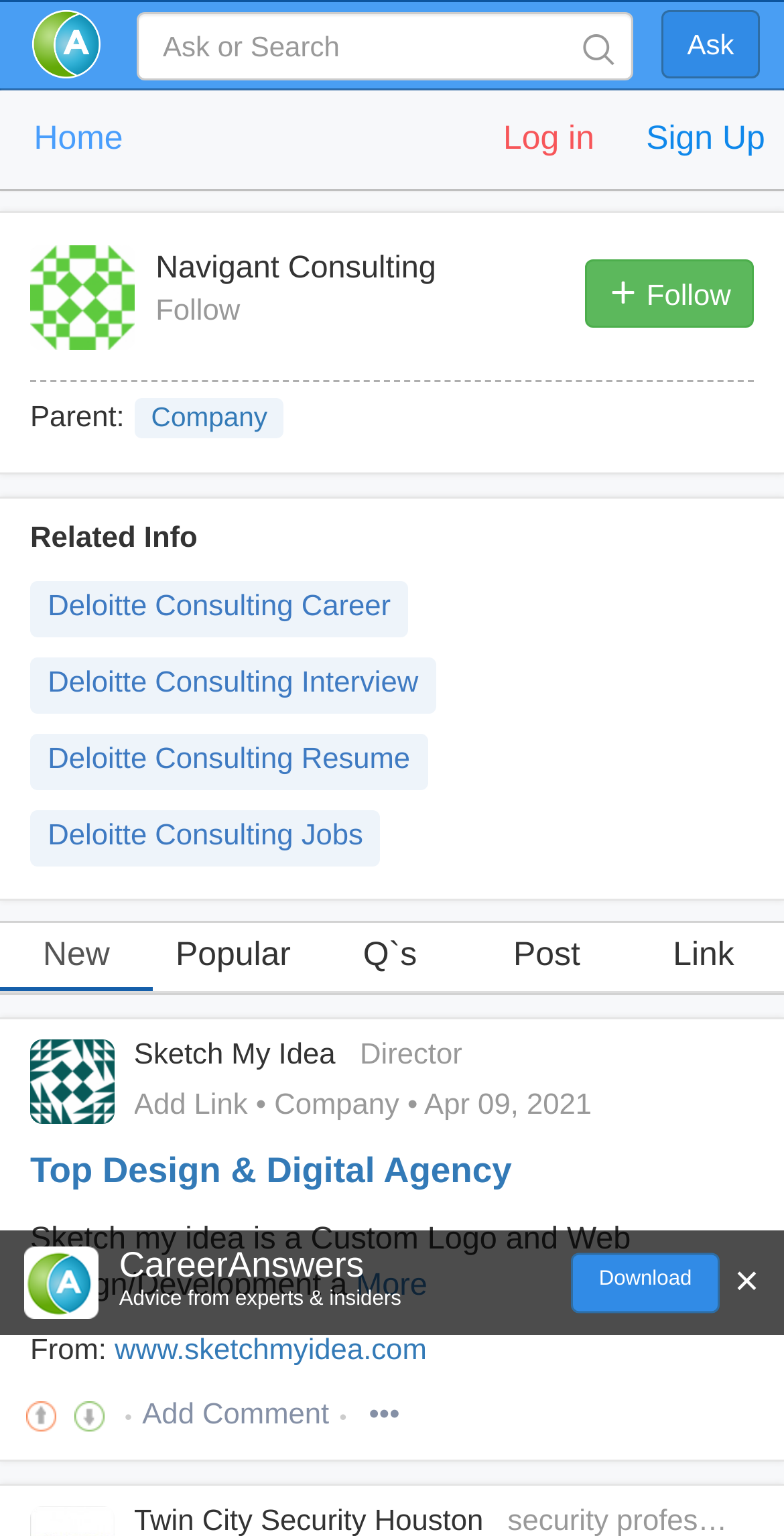Locate the bounding box coordinates of the area that needs to be clicked to fulfill the following instruction: "Go to the home page". The coordinates should be in the format of four float numbers between 0 and 1, namely [left, top, right, bottom].

[0.0, 0.075, 0.2, 0.106]